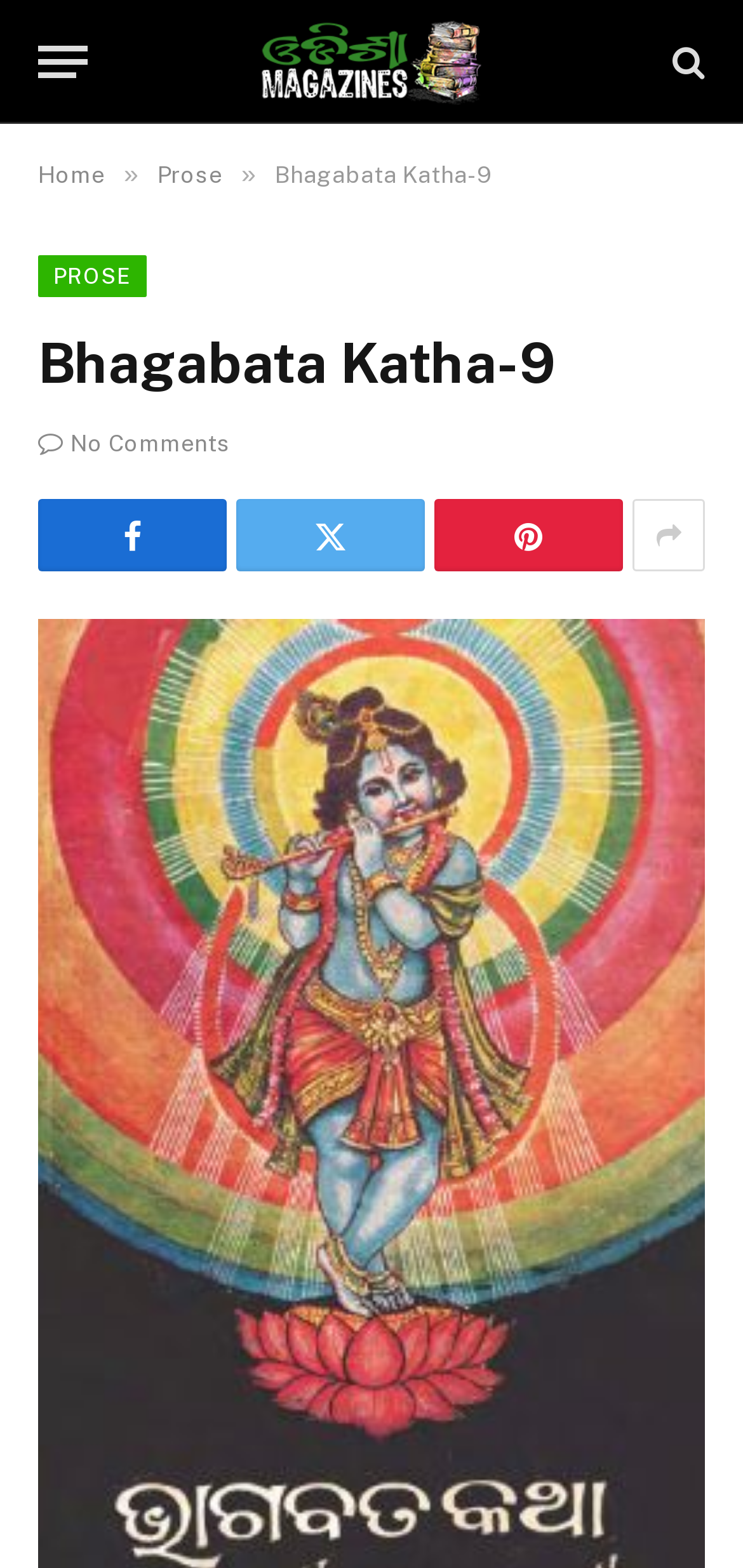Identify the bounding box coordinates of the area that should be clicked in order to complete the given instruction: "Click the menu button". The bounding box coordinates should be four float numbers between 0 and 1, i.e., [left, top, right, bottom].

[0.051, 0.012, 0.118, 0.067]